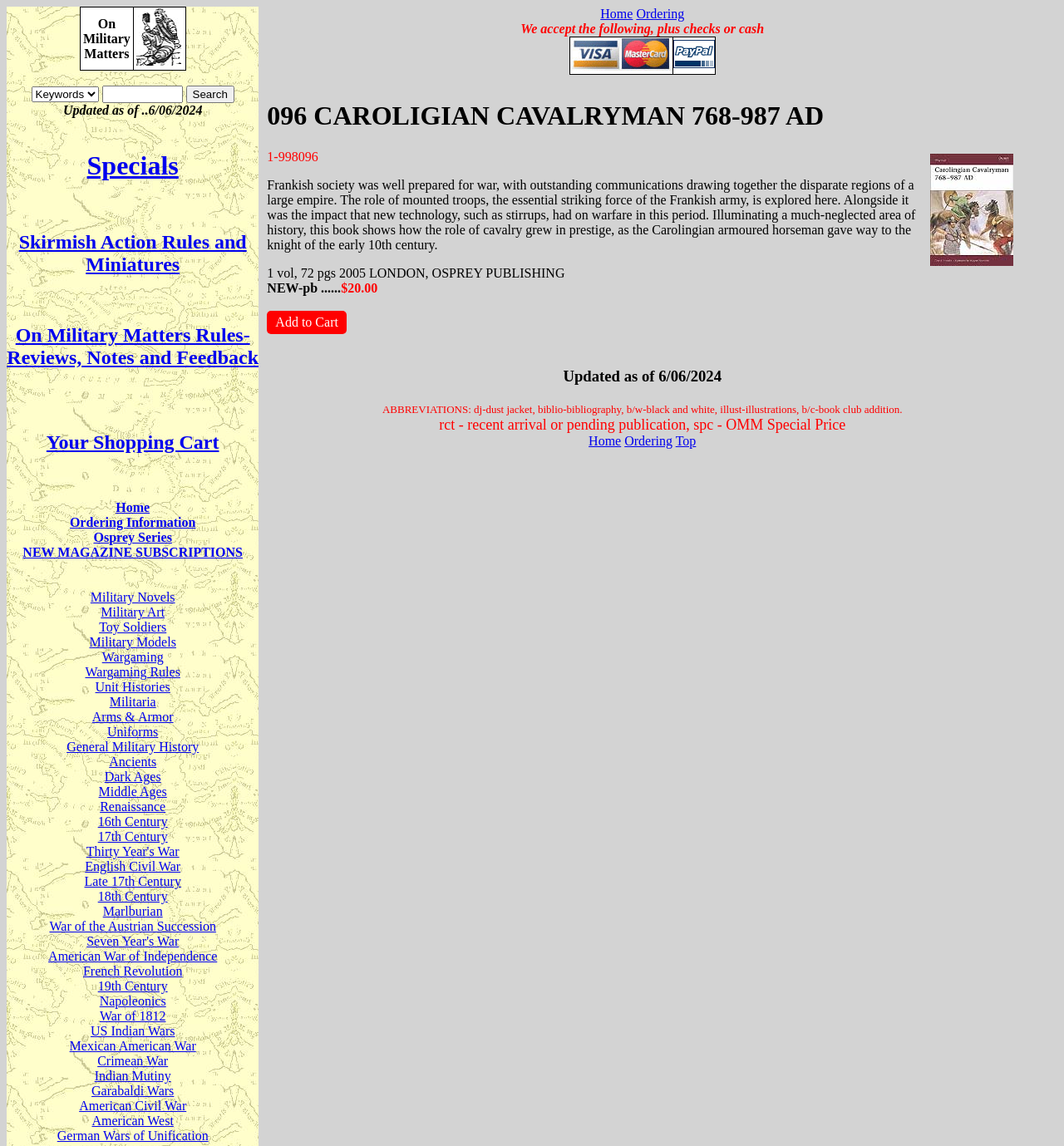Locate the bounding box coordinates of the clickable element to fulfill the following instruction: "View specials". Provide the coordinates as four float numbers between 0 and 1 in the format [left, top, right, bottom].

[0.082, 0.132, 0.168, 0.158]